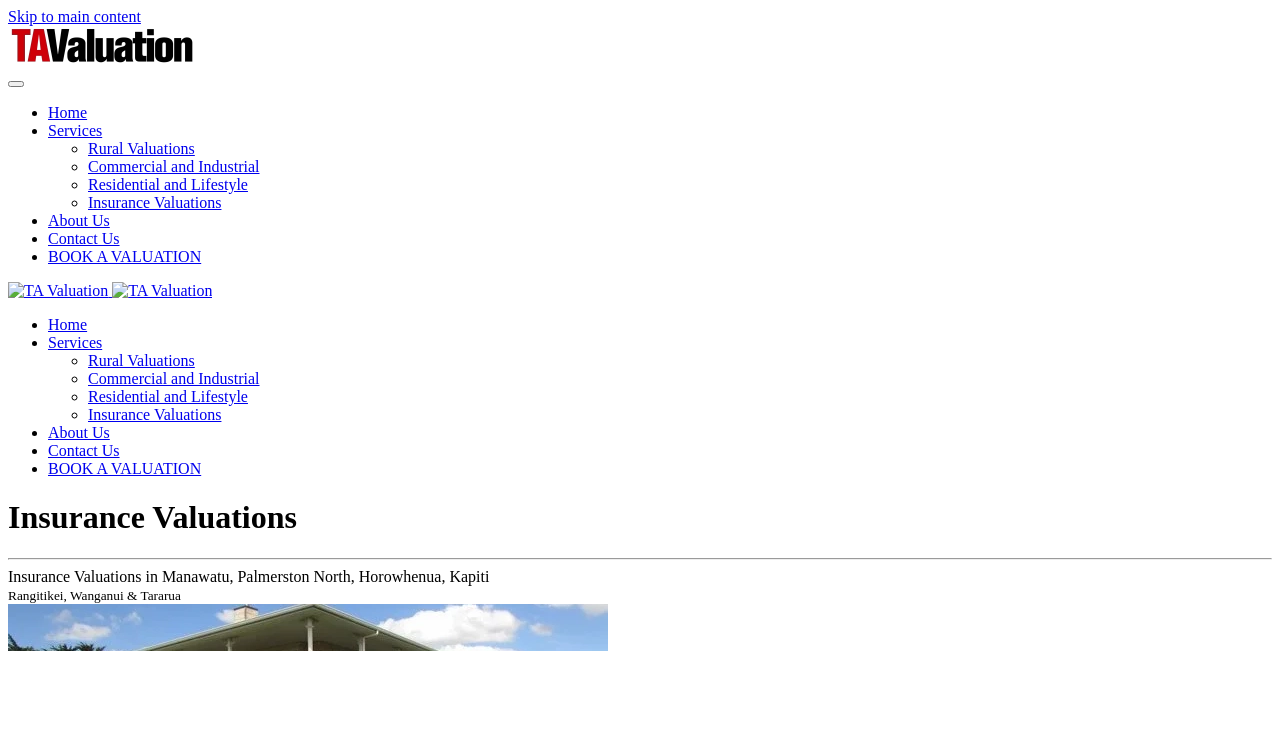Give a concise answer using only one word or phrase for this question:
What services does the company offer?

Valuations